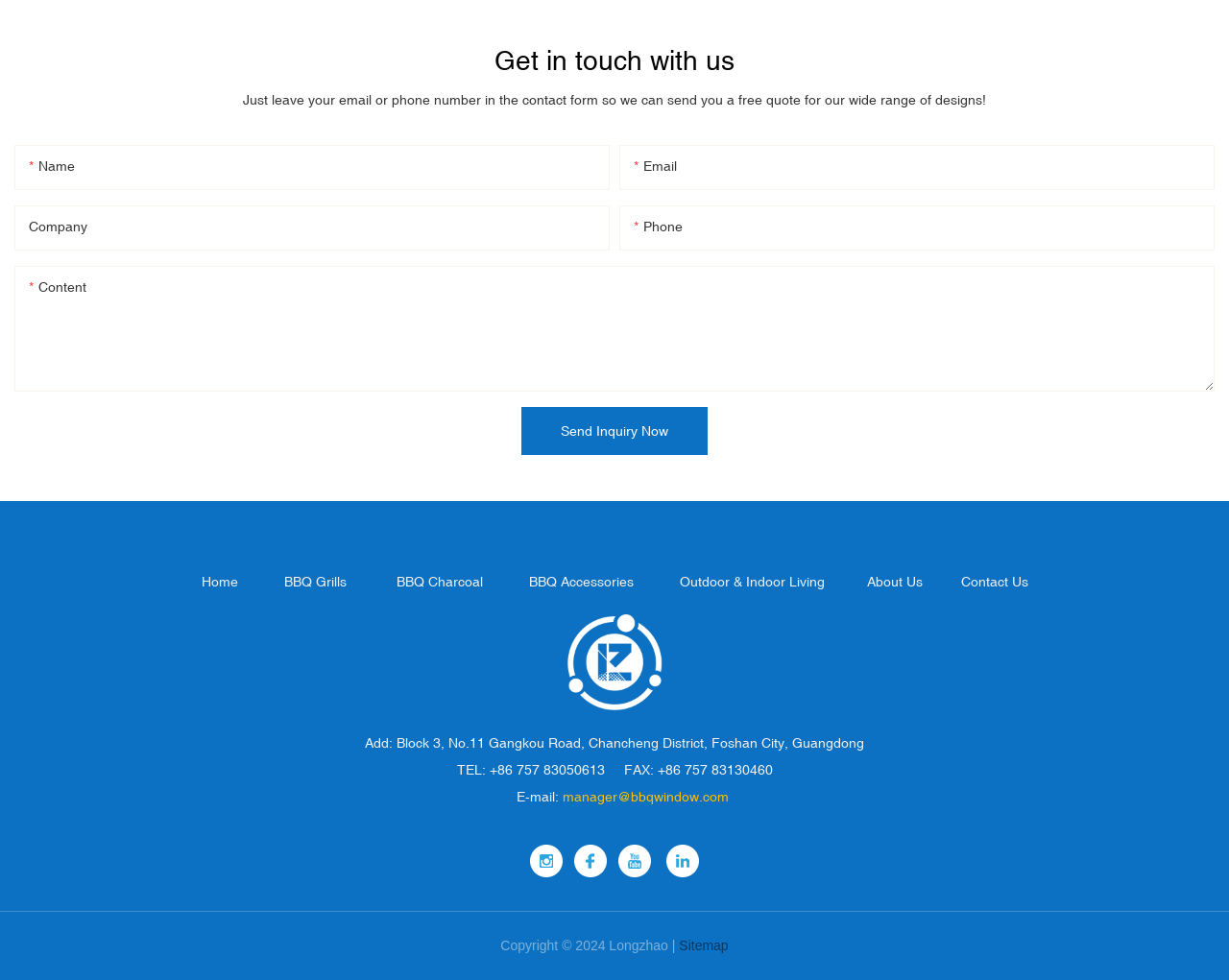Please identify the bounding box coordinates of the area that needs to be clicked to fulfill the following instruction: "Contact via email."

[0.457, 0.805, 0.593, 0.821]